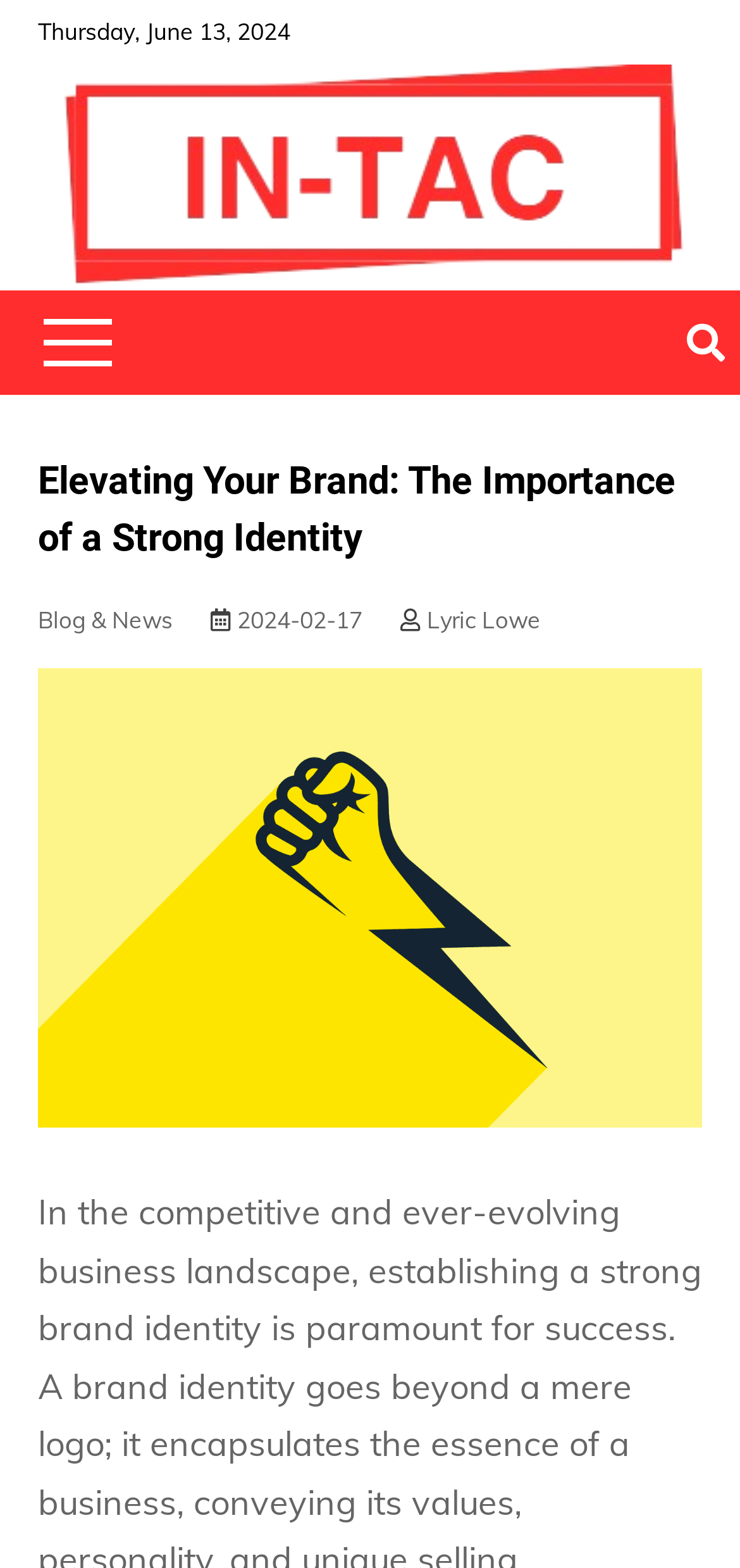How many links are there in the primary menu?
Please answer the question as detailed as possible based on the image.

I found the number of links in the primary menu by looking at the links located below the main heading and above the image. There are three links: 'Blog & News', '2024-02-17', and 'Lyric Lowe'. These links are likely to be part of the primary menu.